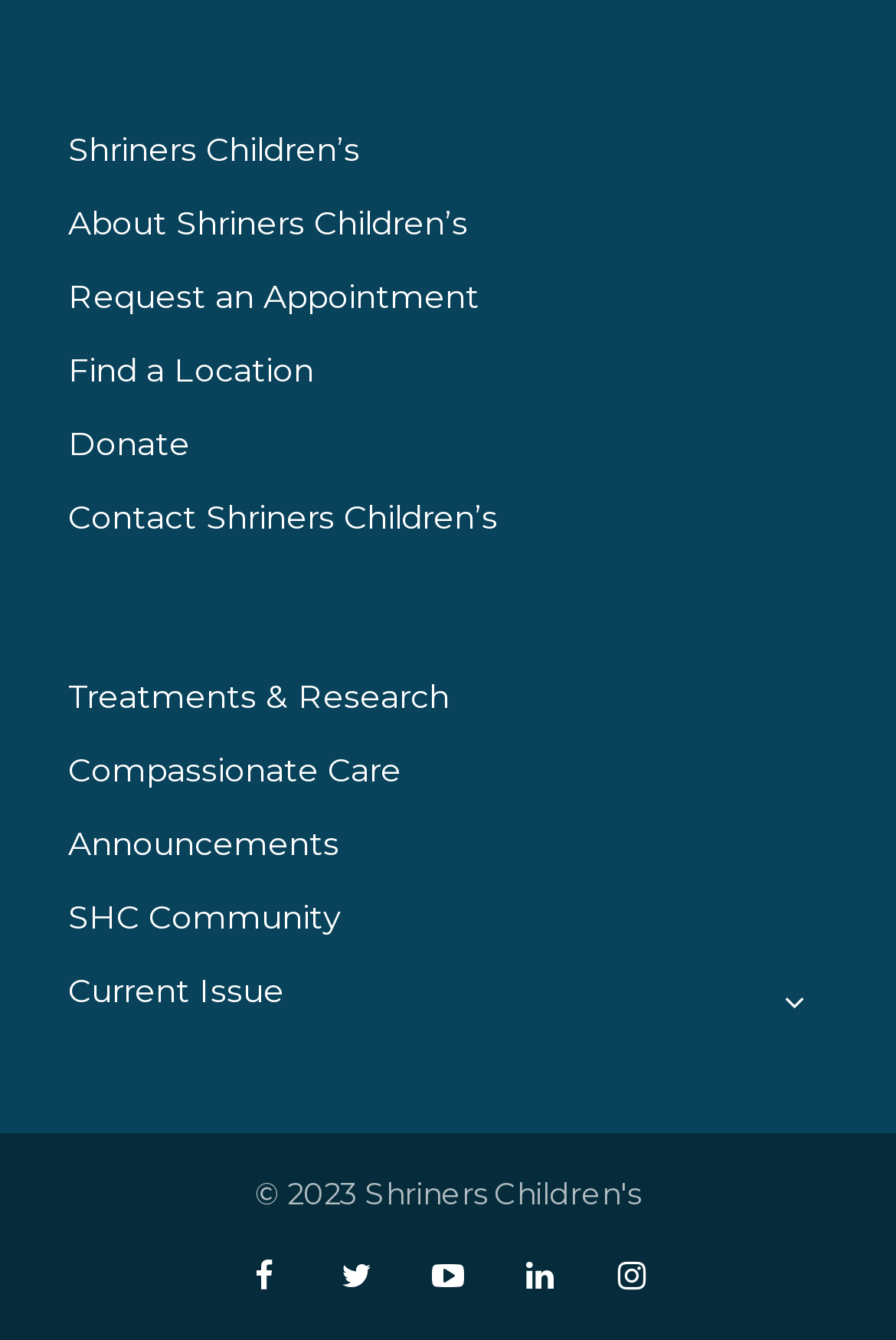From the webpage screenshot, identify the region described by Announcements. Provide the bounding box coordinates as (top-left x, top-left y, bottom-right x, bottom-right y), with each value being a floating point number between 0 and 1.

[0.076, 0.611, 0.379, 0.649]